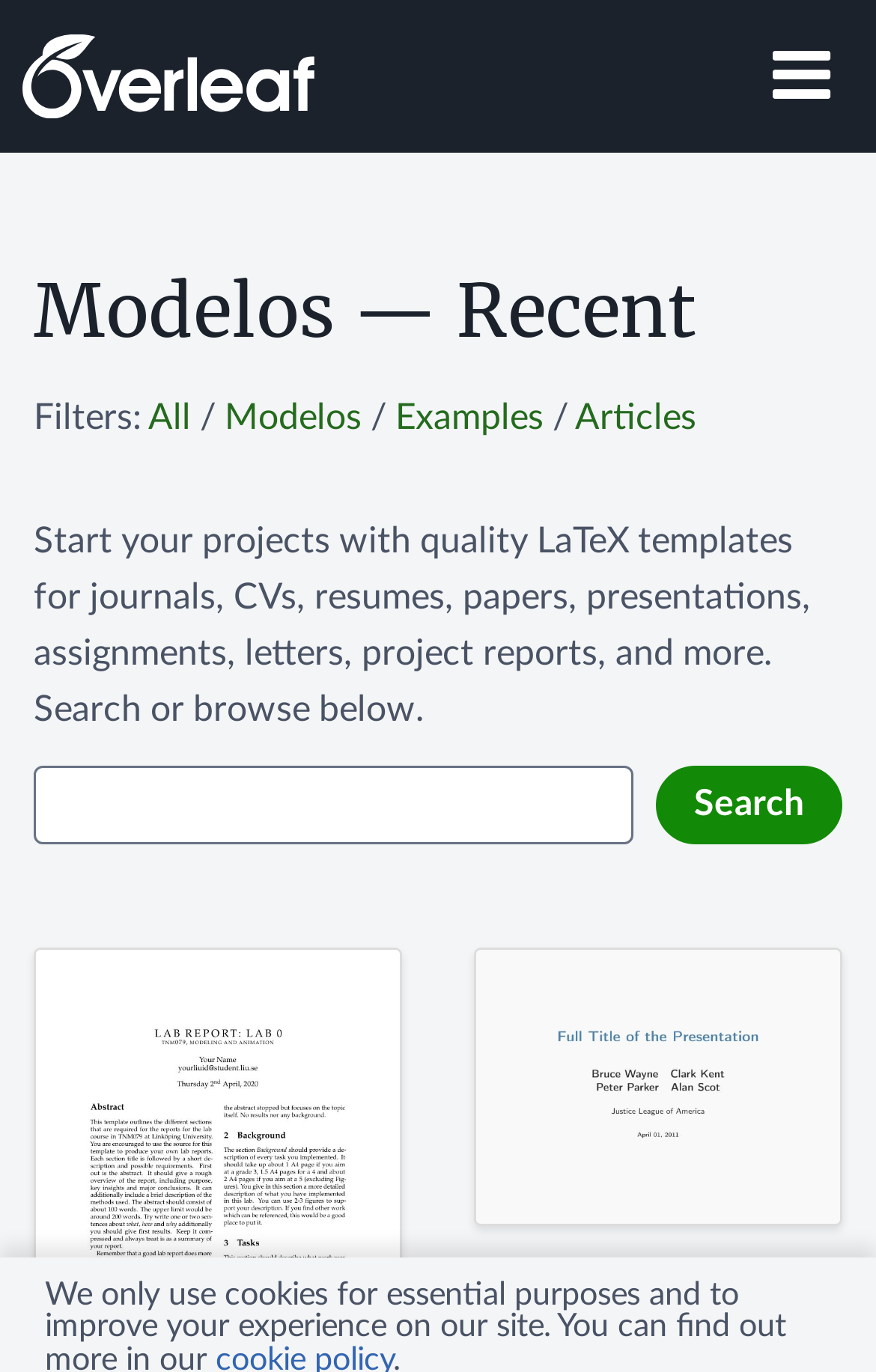Pinpoint the bounding box coordinates for the area that should be clicked to perform the following instruction: "Go to Overleaf homepage".

[0.026, 0.008, 0.359, 0.101]